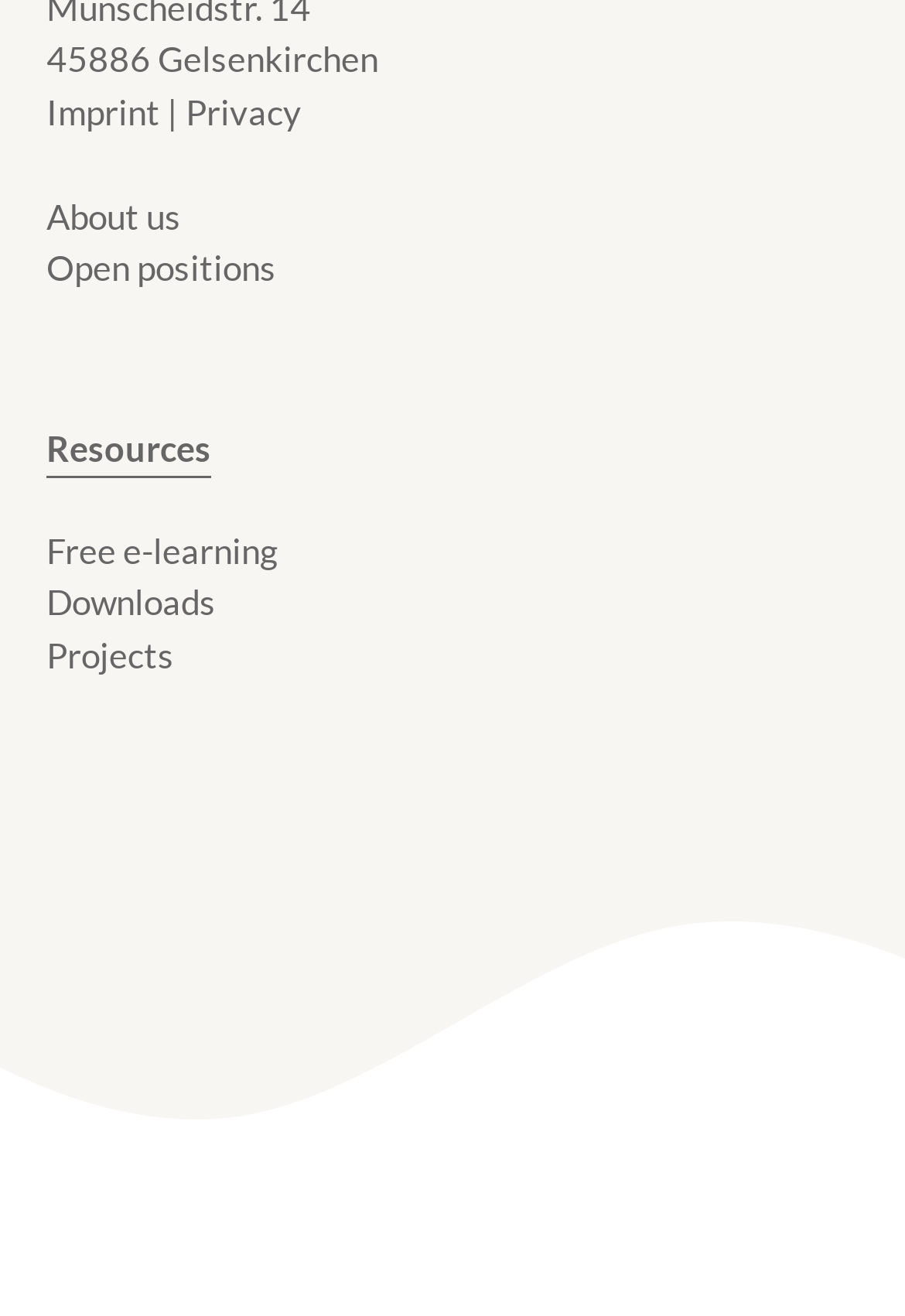Pinpoint the bounding box coordinates of the area that should be clicked to complete the following instruction: "Learn about the company". The coordinates must be given as four float numbers between 0 and 1, i.e., [left, top, right, bottom].

[0.051, 0.148, 0.2, 0.179]